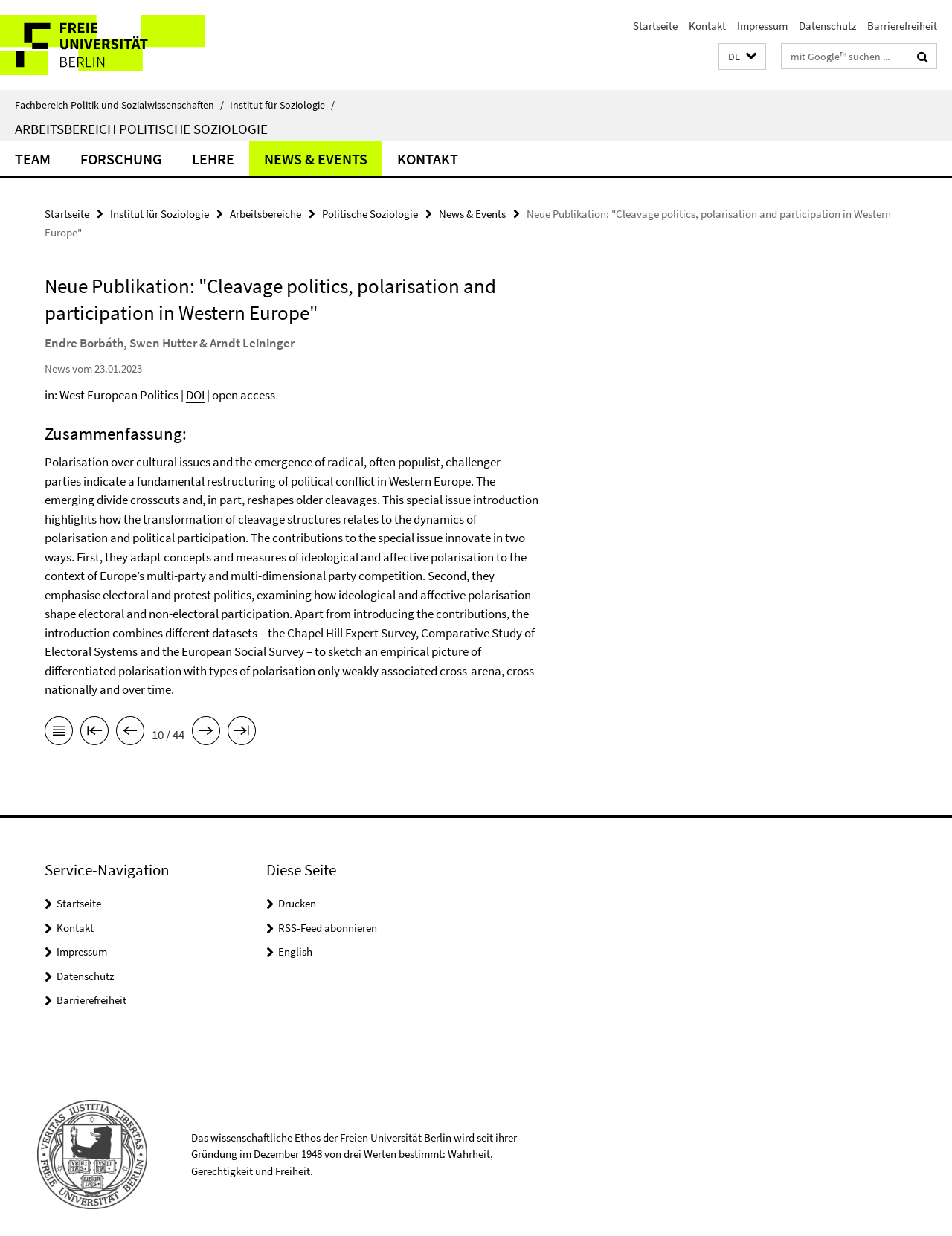Highlight the bounding box coordinates of the element that should be clicked to carry out the following instruction: "Select a language". The coordinates must be given as four float numbers ranging from 0 to 1, i.e., [left, top, right, bottom].

[0.755, 0.035, 0.805, 0.057]